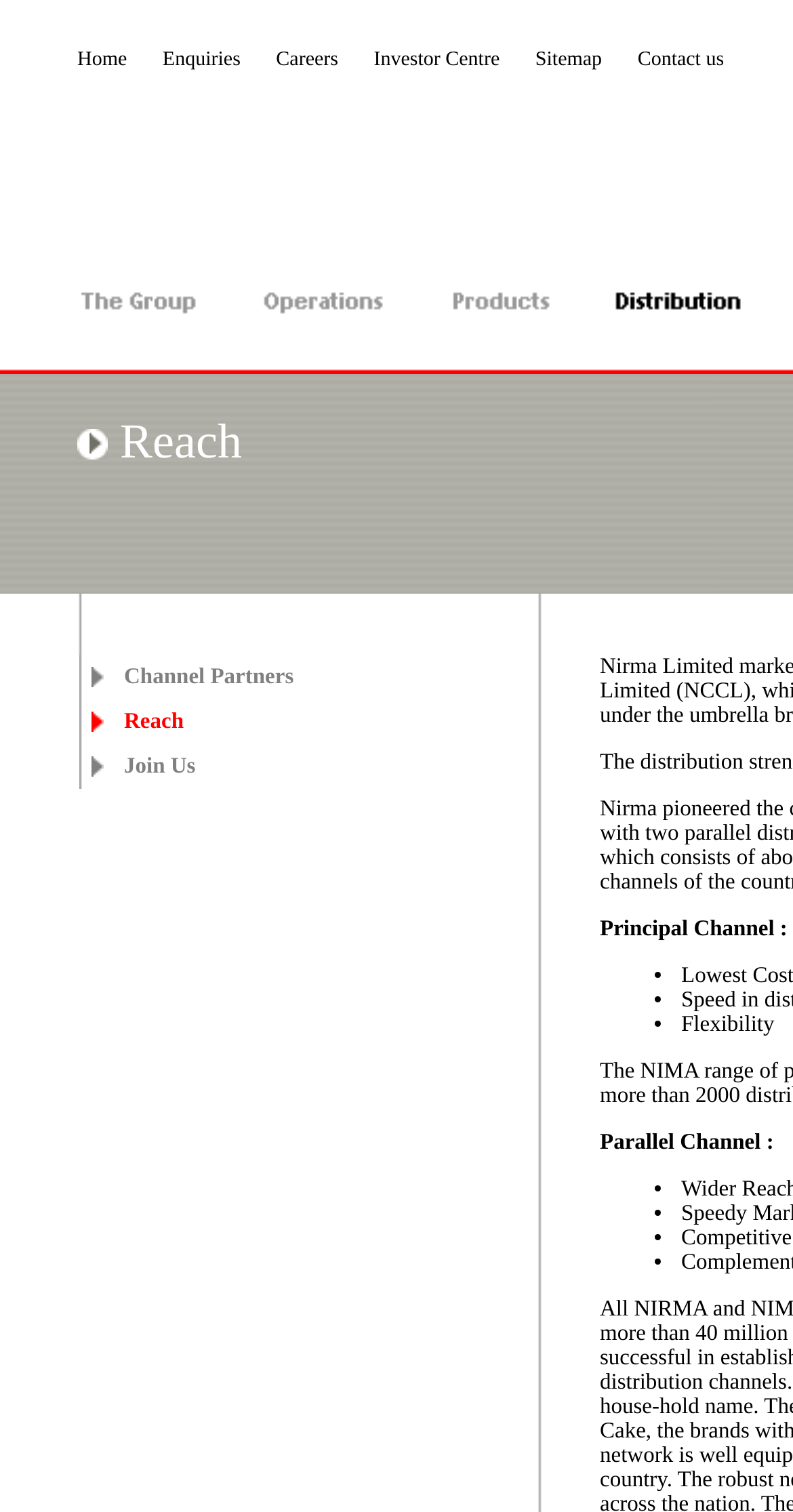Locate the bounding box coordinates of the element's region that should be clicked to carry out the following instruction: "Click on Home". The coordinates need to be four float numbers between 0 and 1, i.e., [left, top, right, bottom].

[0.097, 0.032, 0.16, 0.047]